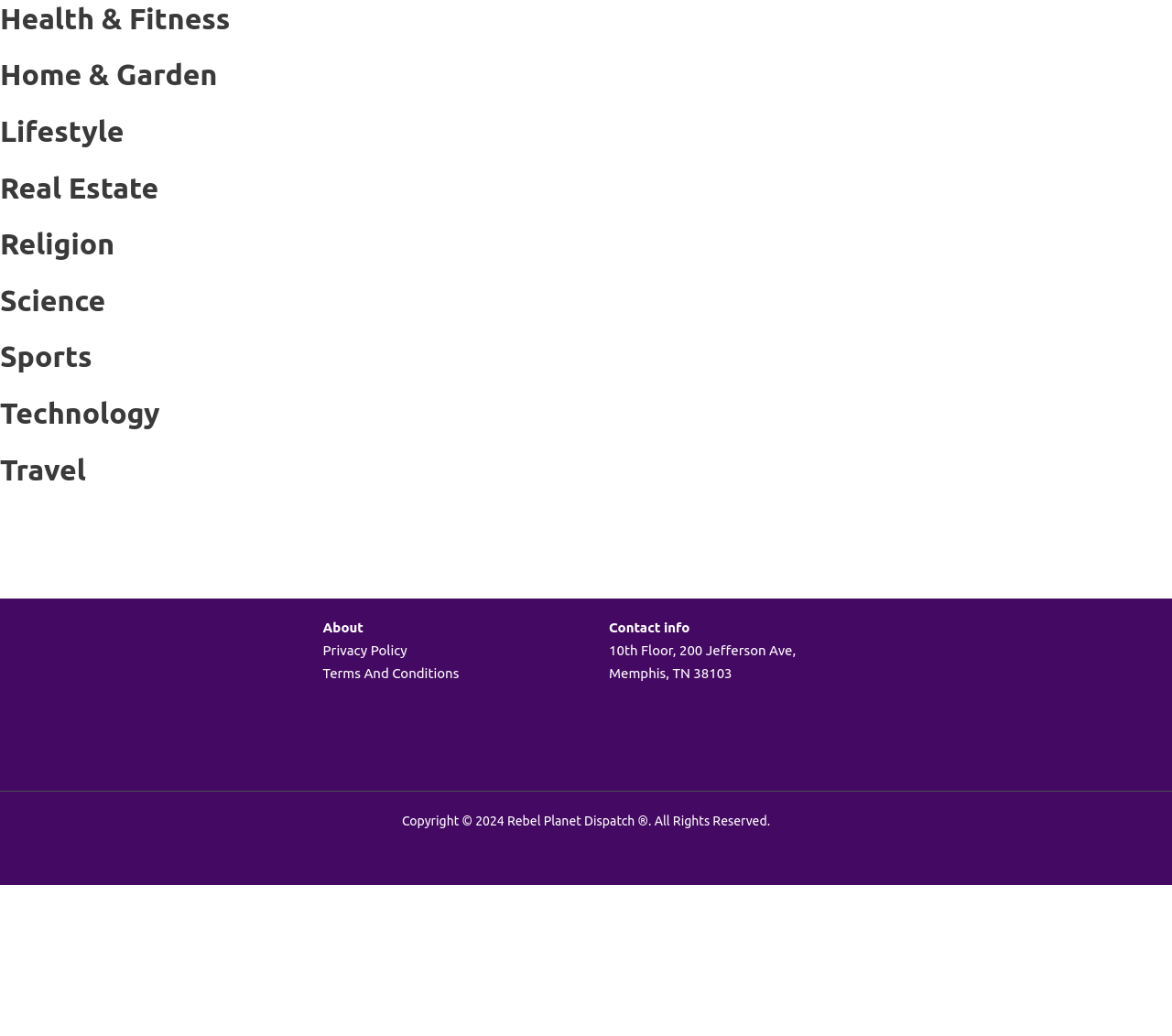Please respond to the question with a concise word or phrase:
What is the address of Rebel Planet Dispatch?

10th Floor, 200 Jefferson Ave, Memphis, TN 38103